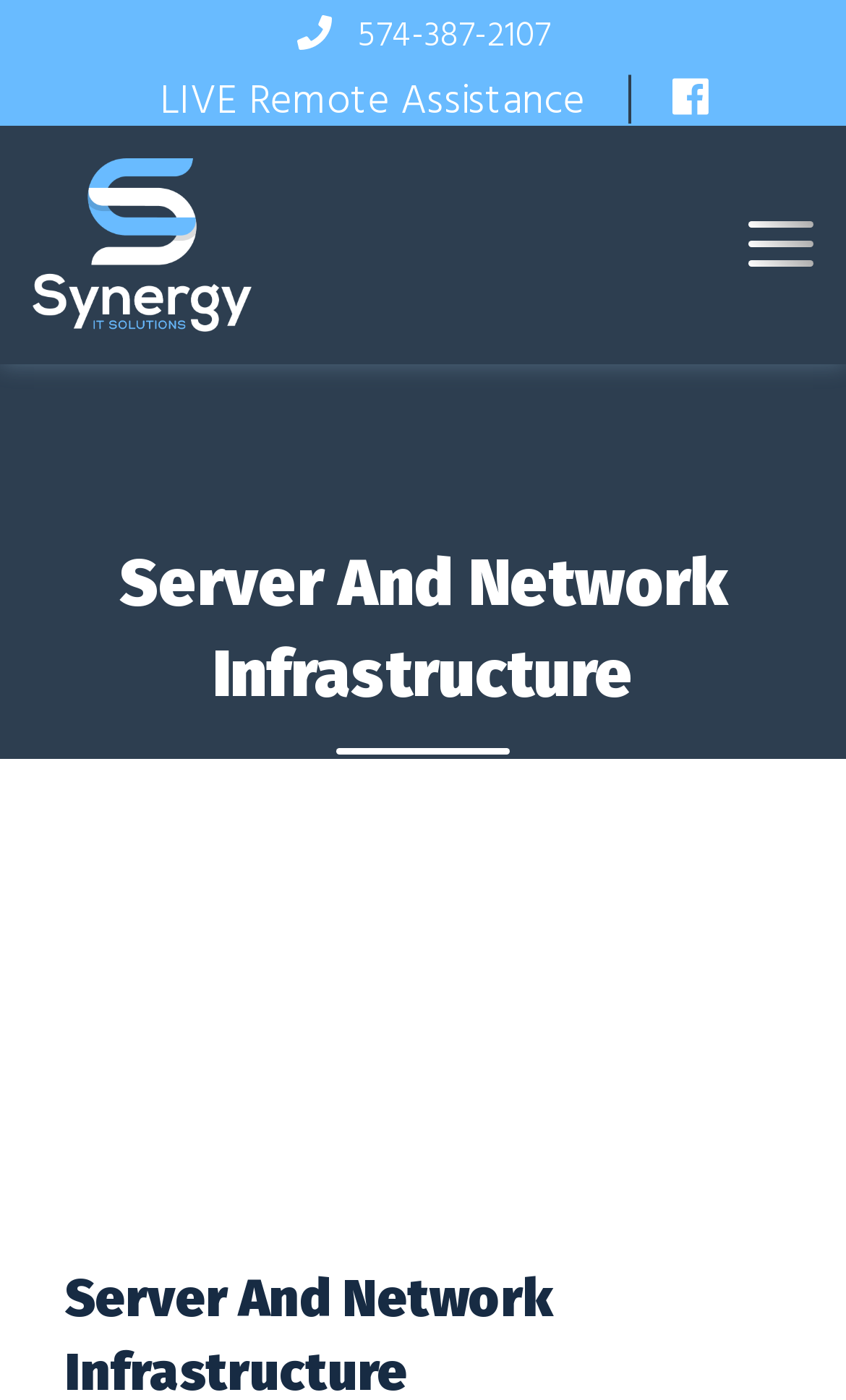What is the purpose of the button at the top right?
Provide a concise answer using a single word or phrase based on the image.

Toggle navigation